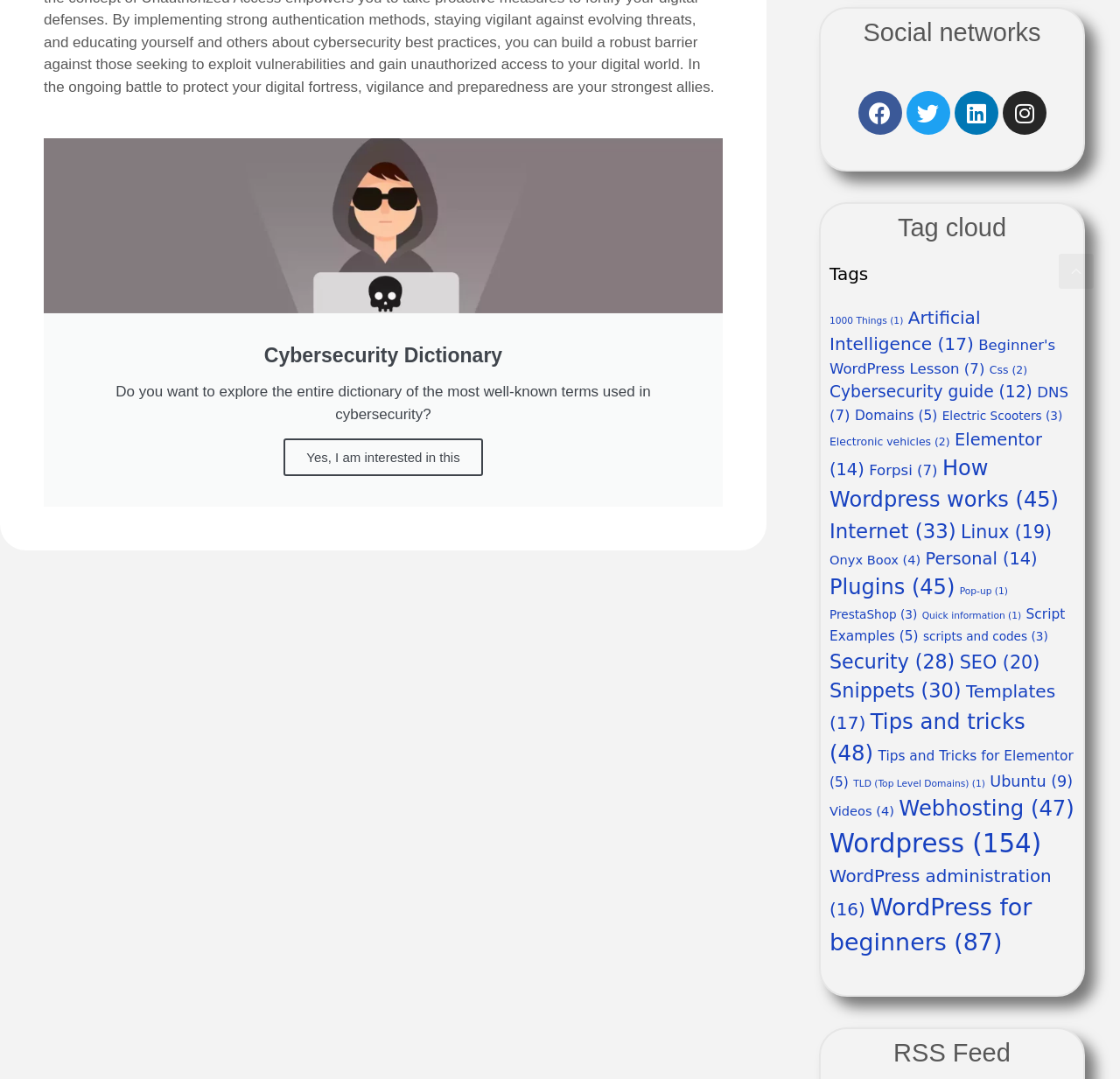What is the most popular topic in the tag cloud?
Please use the image to provide an in-depth answer to the question.

The tag cloud lists various topics, and the one with the highest number of items is Wordpress, with 154 items.